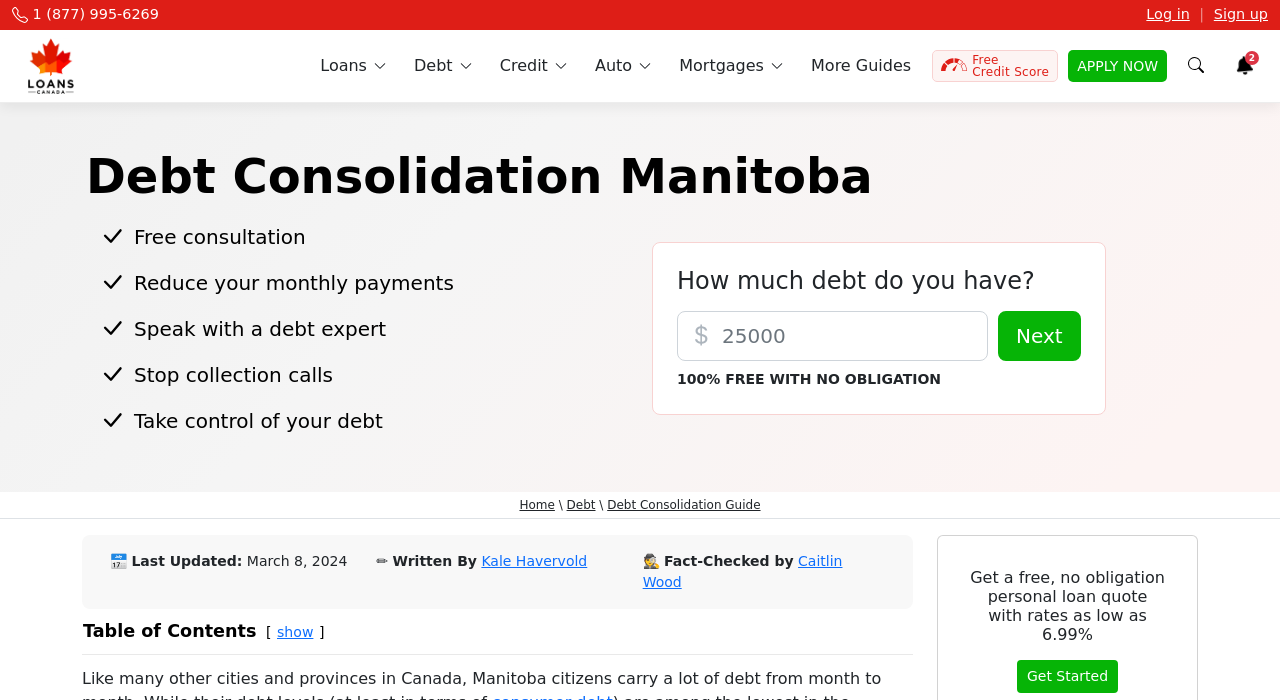What is the name of the author who wrote the debt consolidation guide?
Using the screenshot, give a one-word or short phrase answer.

Kale Havervold